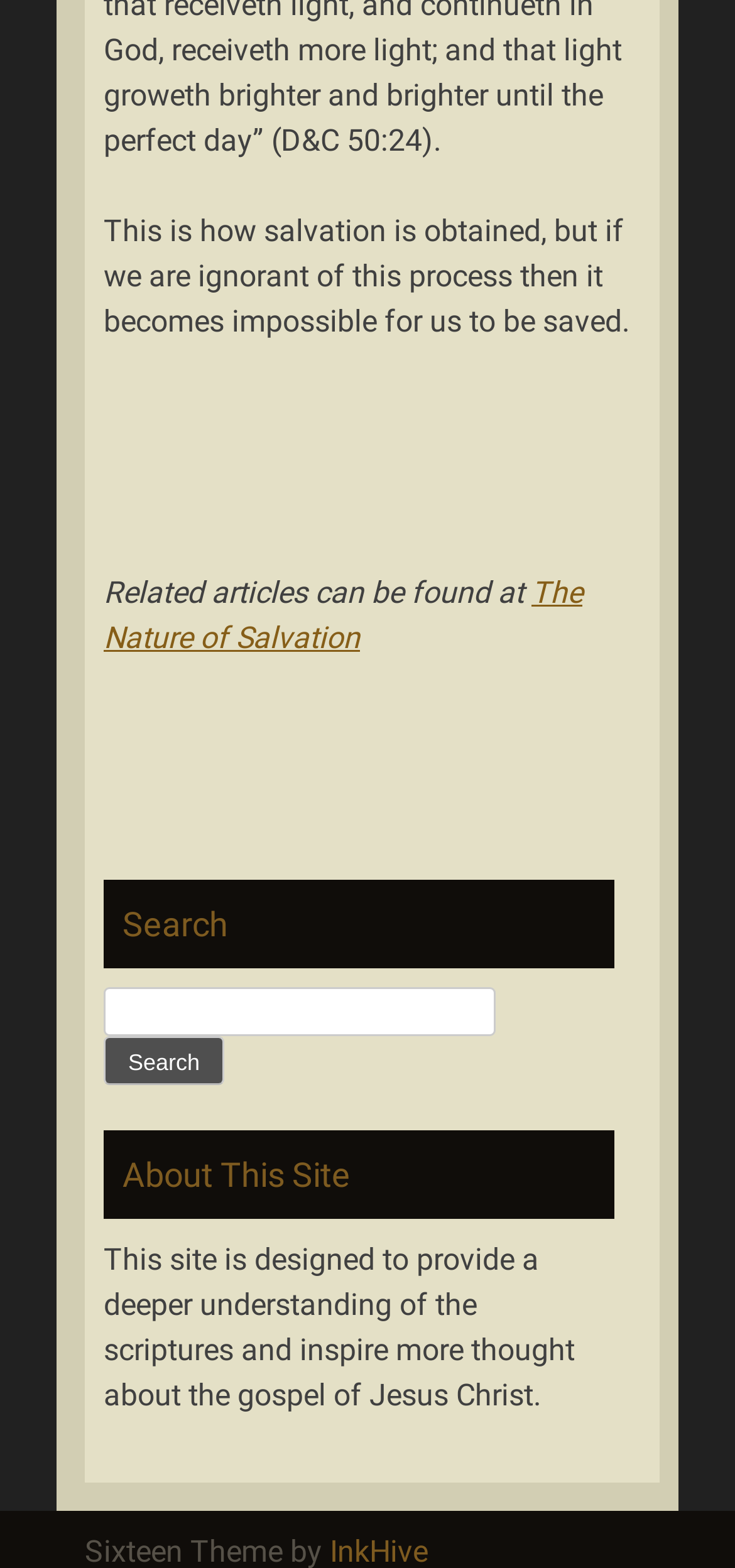Using the provided element description: "parent_node: Search for: name="s"", determine the bounding box coordinates of the corresponding UI element in the screenshot.

[0.141, 0.63, 0.674, 0.661]